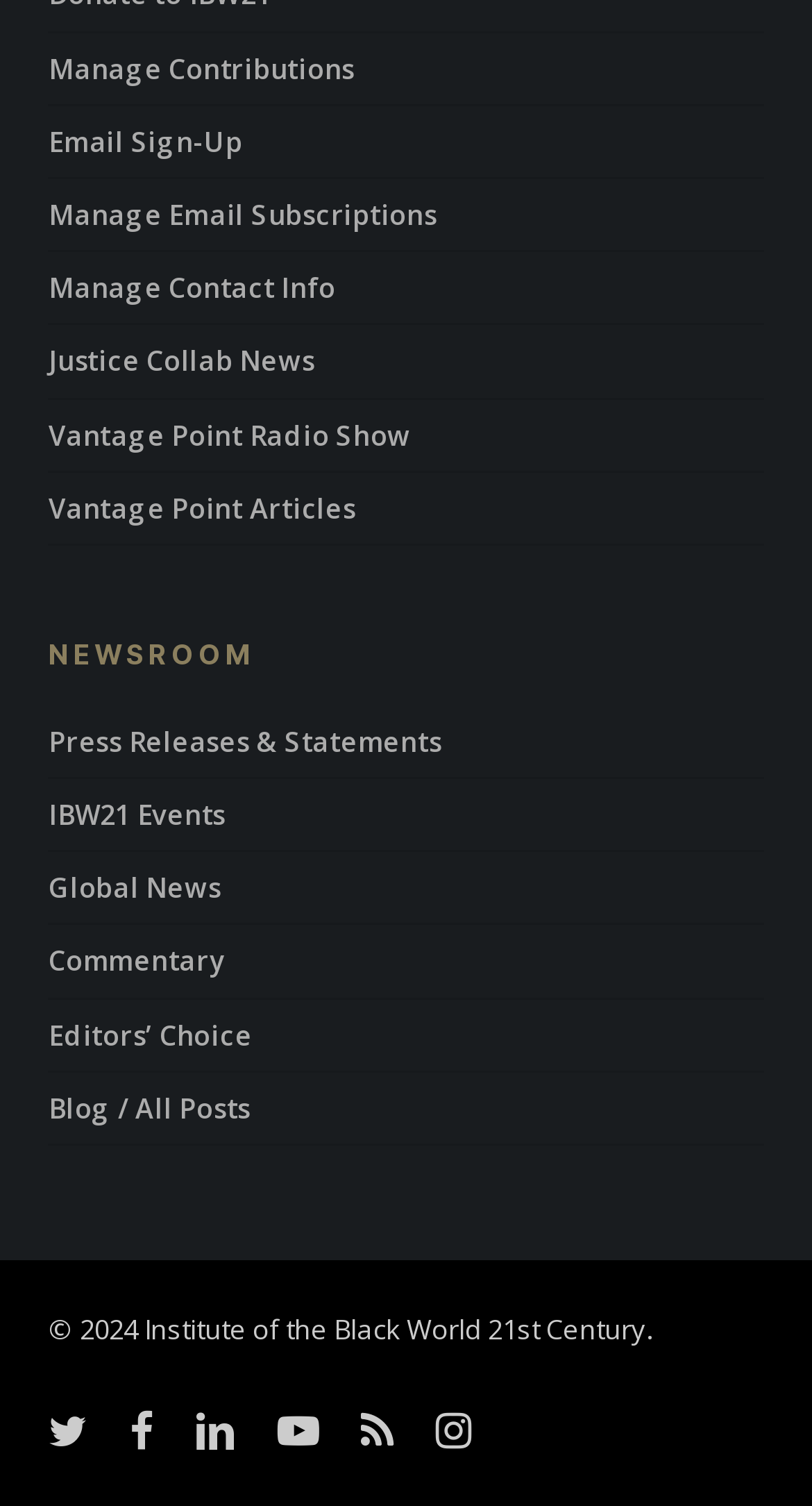Ascertain the bounding box coordinates for the UI element detailed here: "Manage Contributions". The coordinates should be provided as [left, top, right, bottom] with each value being a float between 0 and 1.

[0.06, 0.022, 0.94, 0.069]